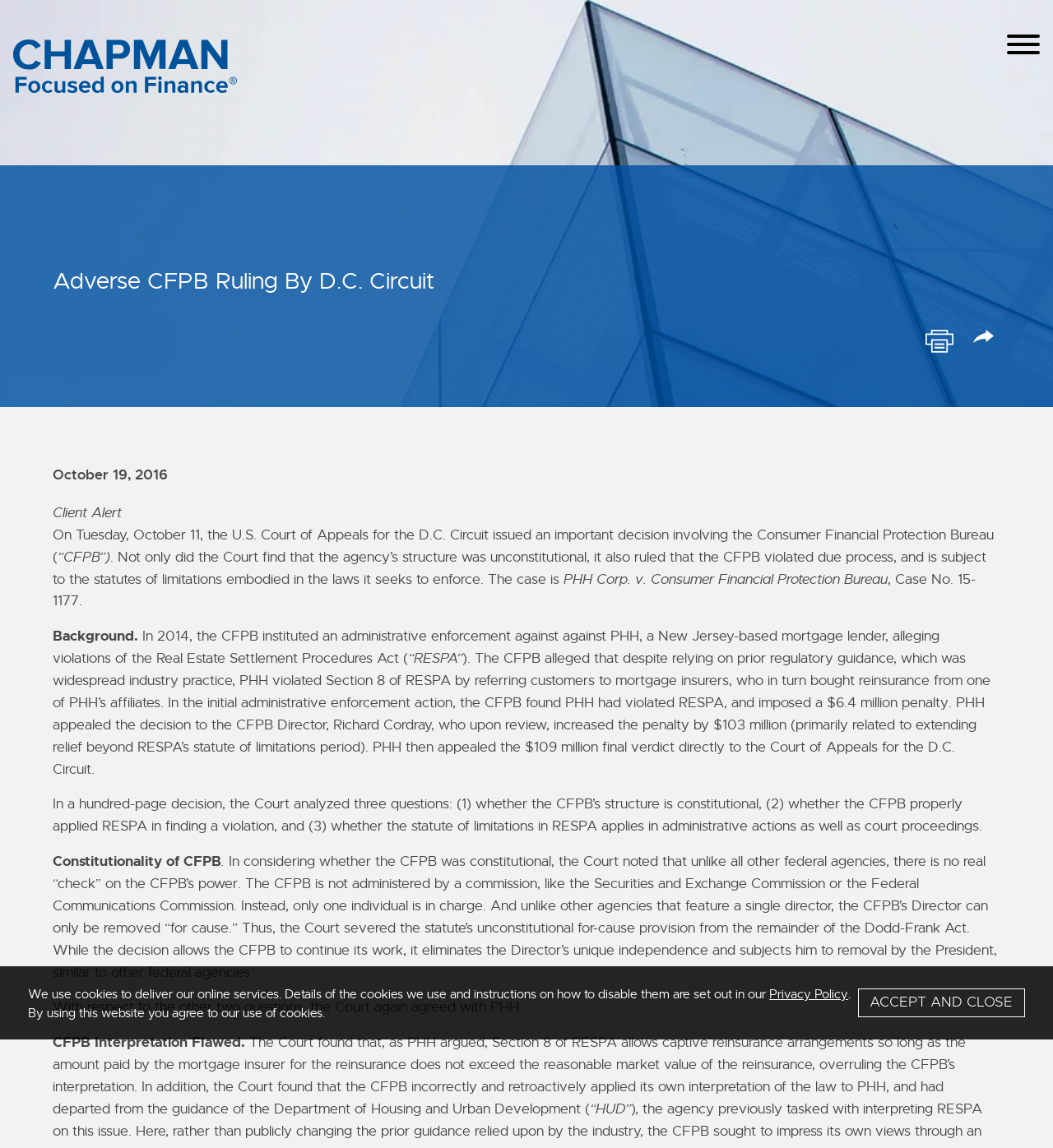Please locate the bounding box coordinates of the region I need to click to follow this instruction: "Click the 'Chapman and Cutler LLP' link".

[0.012, 0.034, 0.225, 0.081]